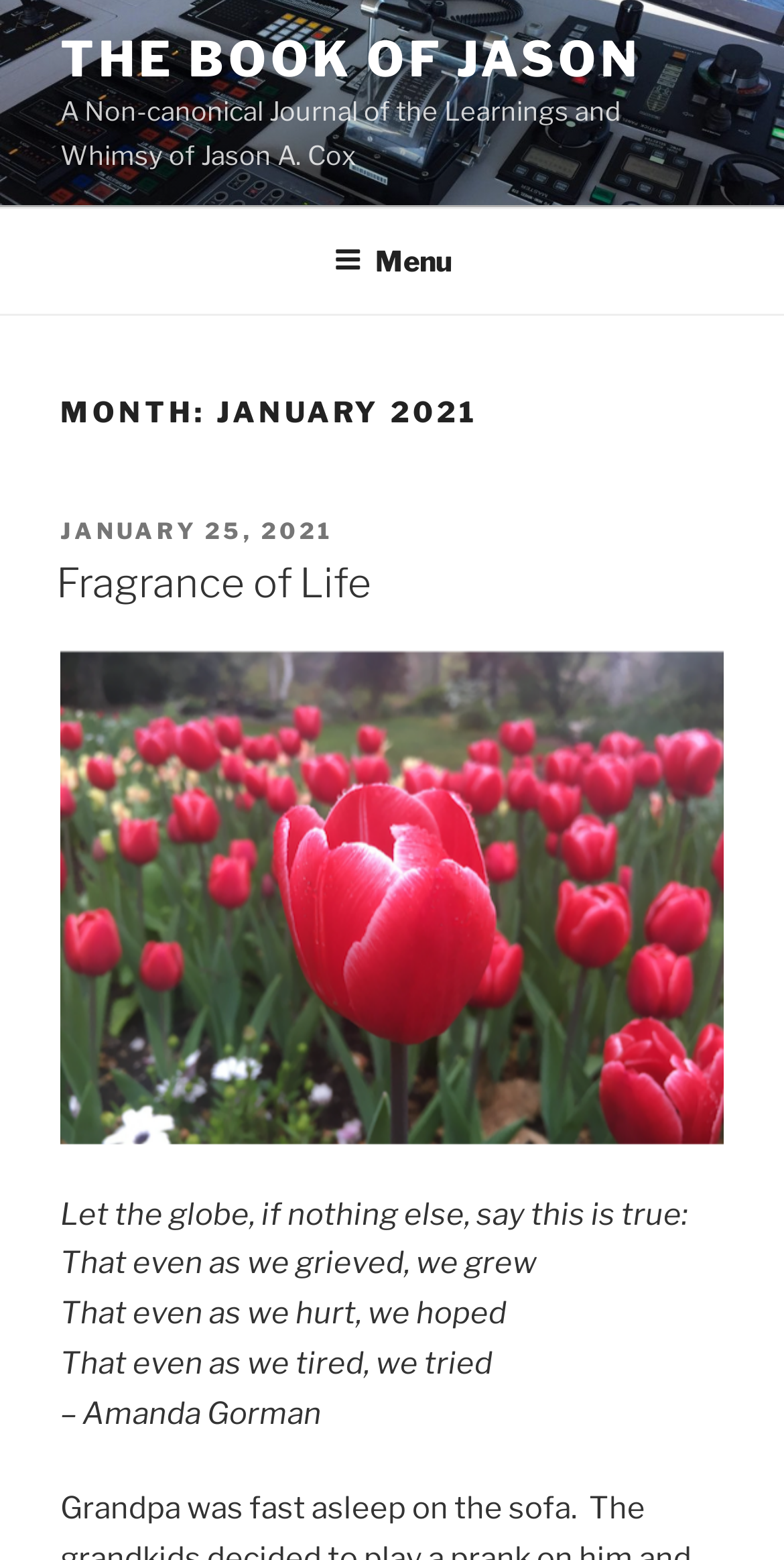Predict the bounding box of the UI element based on the description: "The Book of Jason". The coordinates should be four float numbers between 0 and 1, formatted as [left, top, right, bottom].

[0.077, 0.019, 0.817, 0.057]